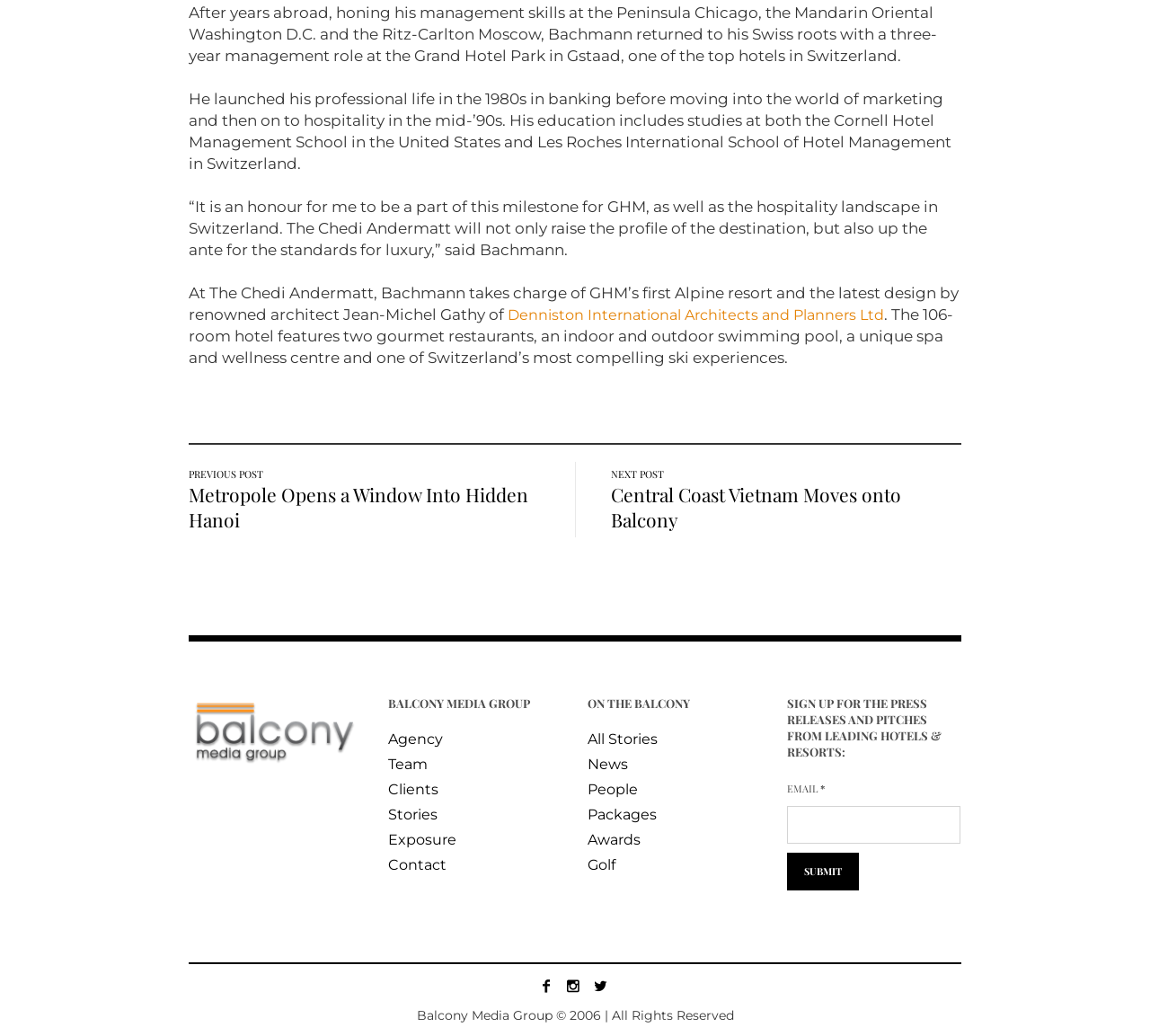What is the name of the media group mentioned at the bottom of the page?
Please provide a single word or phrase in response based on the screenshot.

Balcony Media Group